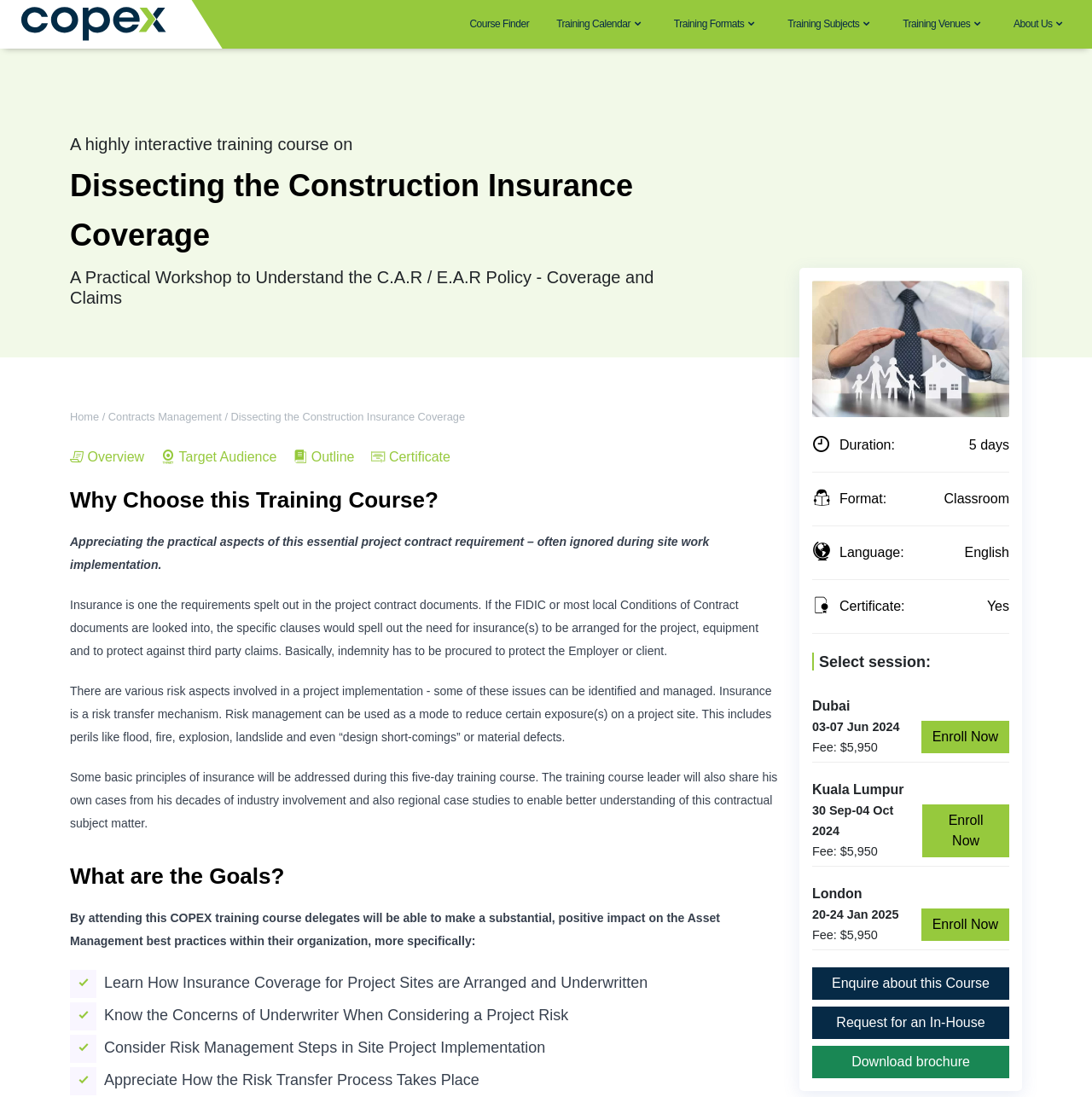What is the topic of the training course?
Please provide a detailed and comprehensive answer to the question.

I found the answer by looking at the main heading of the webpage, which says 'Dissecting the Construction Insurance Coverage'.